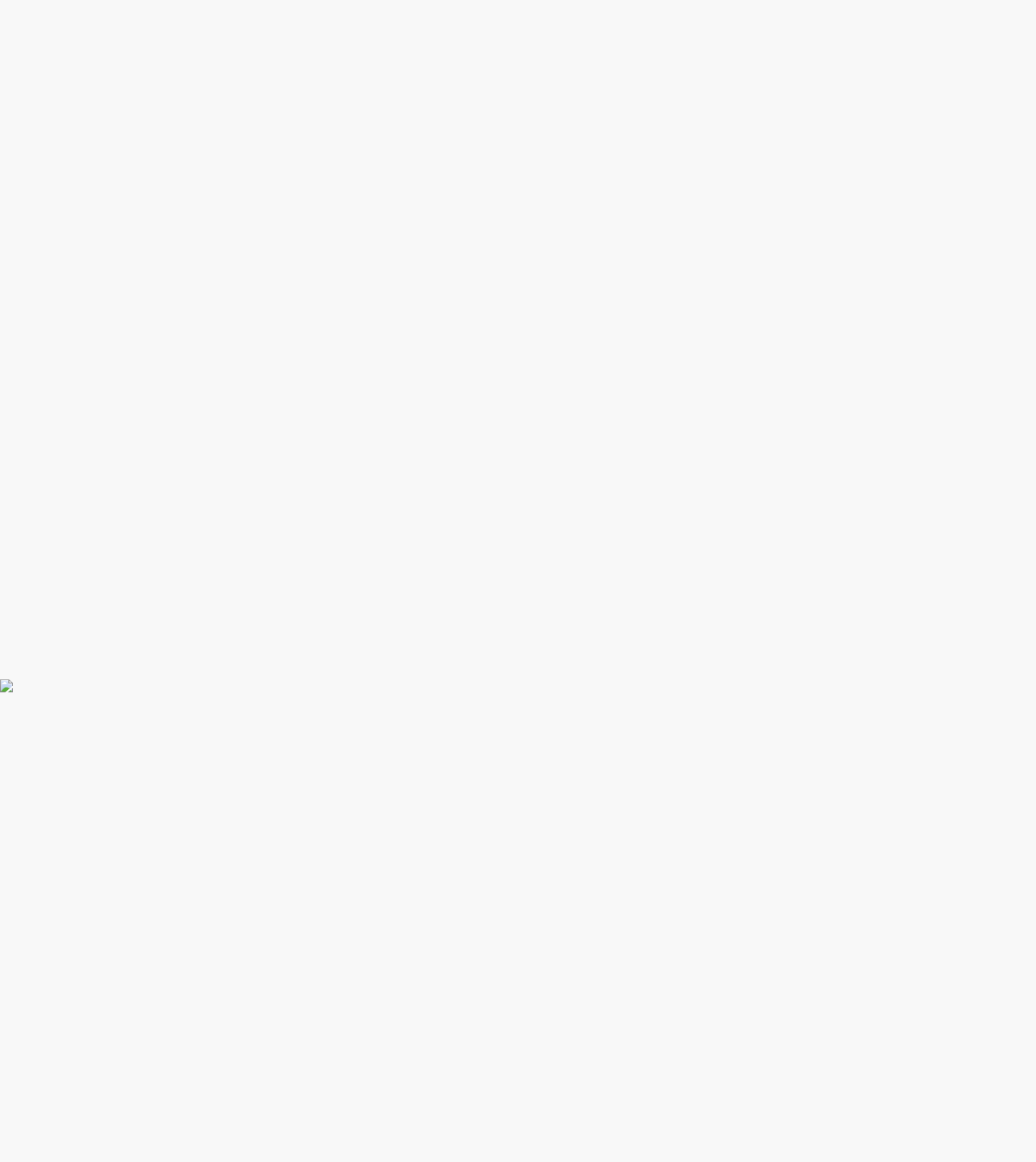Answer the question briefly using a single word or phrase: 
What is the name of the hardware partner mentioned?

SolidRun